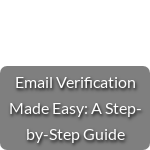What color is the text in the graphic?
Please provide a single word or phrase as your answer based on the image.

White